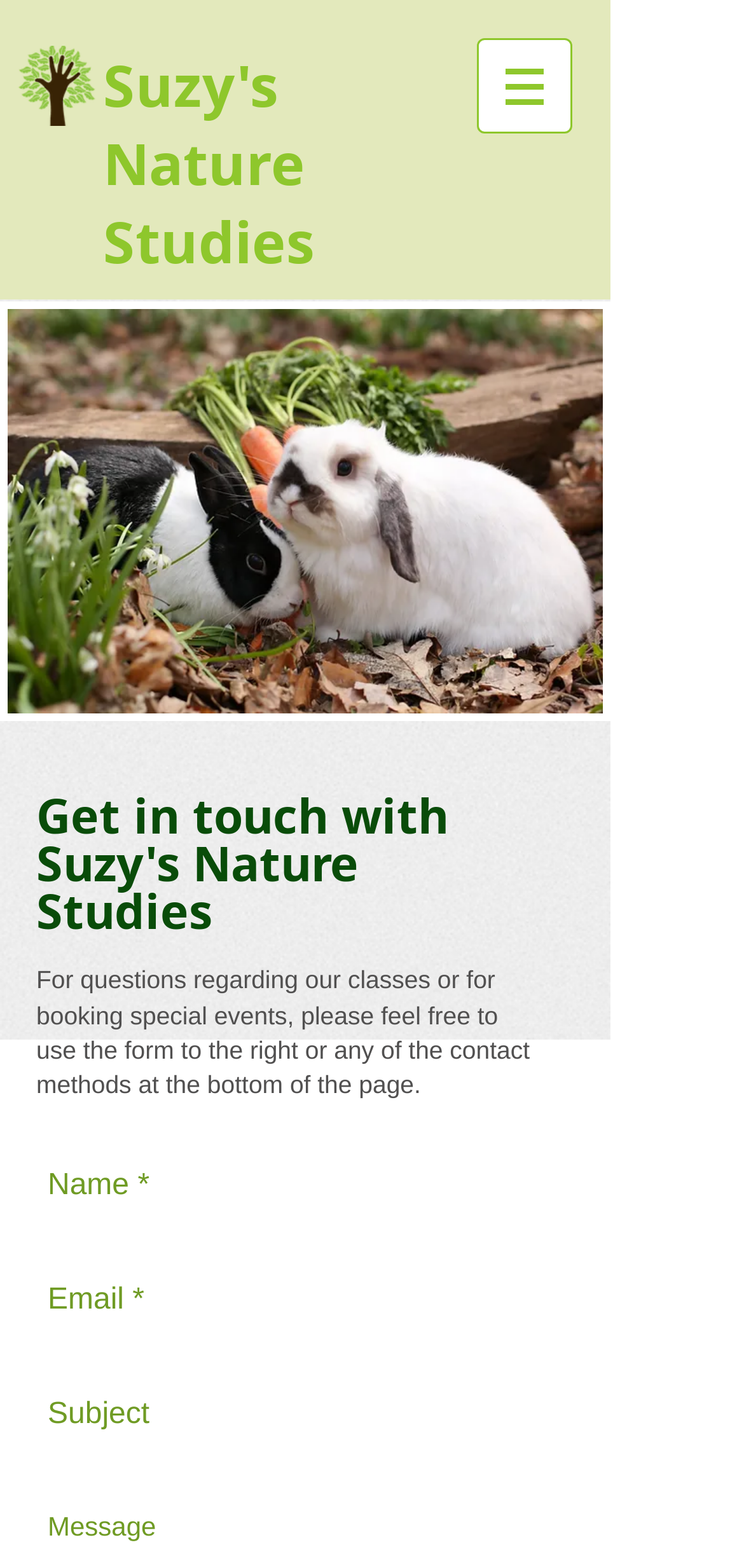What is the name of the nature studies organization?
Could you answer the question with a detailed and thorough explanation?

The name of the organization can be found in the heading element 'Suzy's Nature Studies' which is a child of the root element, and also in the link element with the same text.